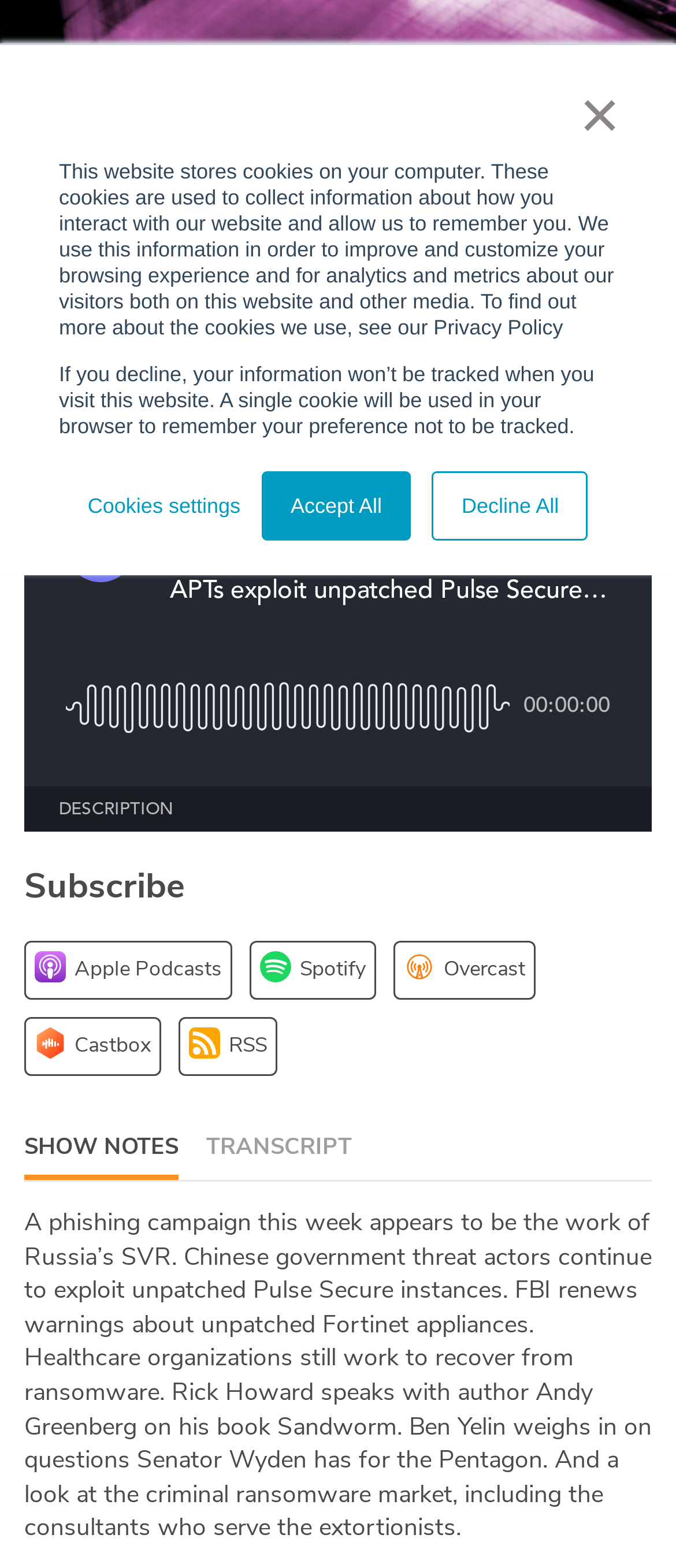Can you find the bounding box coordinates for the UI element given this description: "Cookies settings"? Provide the coordinates as four float numbers between 0 and 1: [left, top, right, bottom].

[0.13, 0.313, 0.356, 0.333]